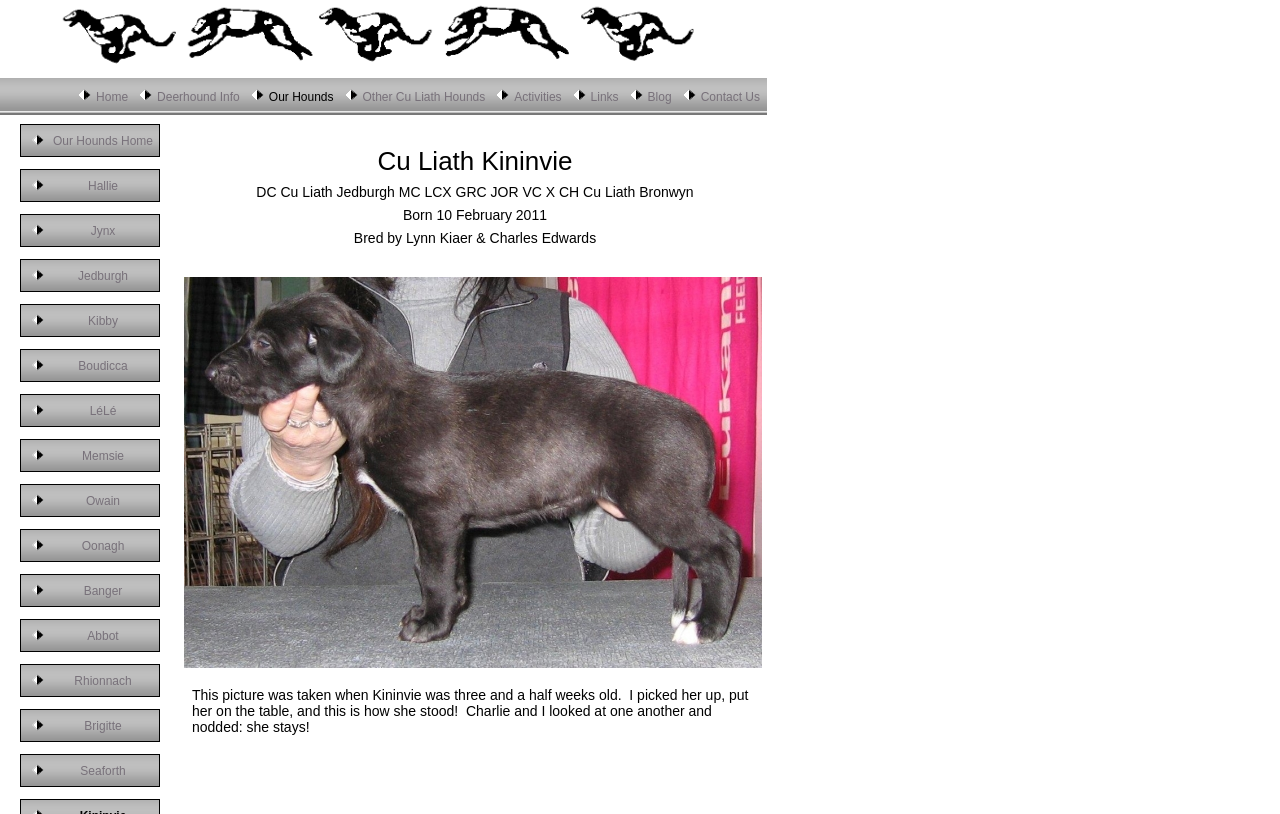What is the purpose of the 'Links' section?
Using the image, provide a detailed and thorough answer to the question.

The 'Links' section is likely a collection of resources related to Deerhound, such as other websites or online communities. This suggests that the purpose of the 'Links' section is to provide users with additional information or resources related to Deerhound.